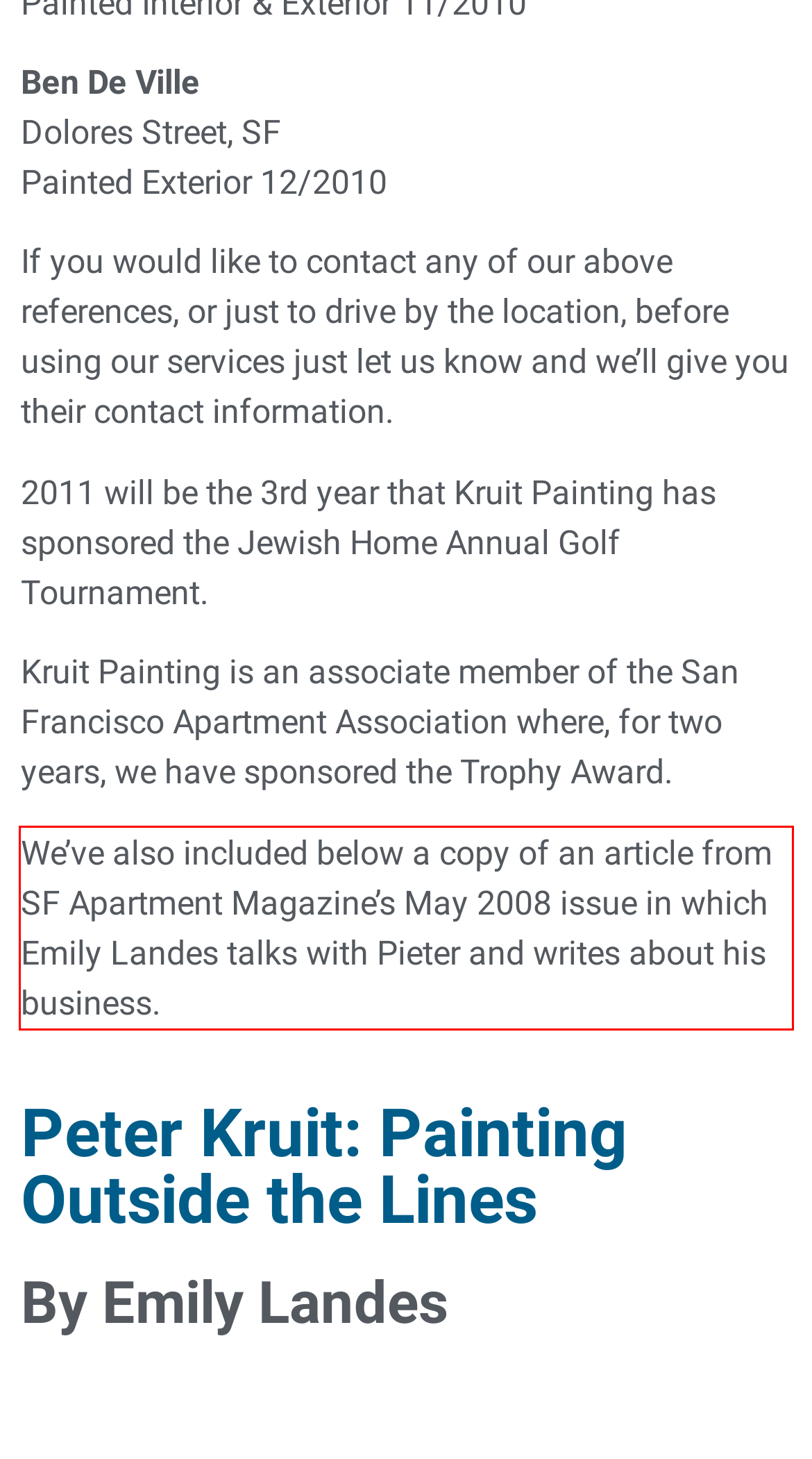Using the provided webpage screenshot, recognize the text content in the area marked by the red bounding box.

We’ve also included below a copy of an article from SF Apartment Magazine’s May 2008 issue in which Emily Landes talks with Pieter and writes about his business.